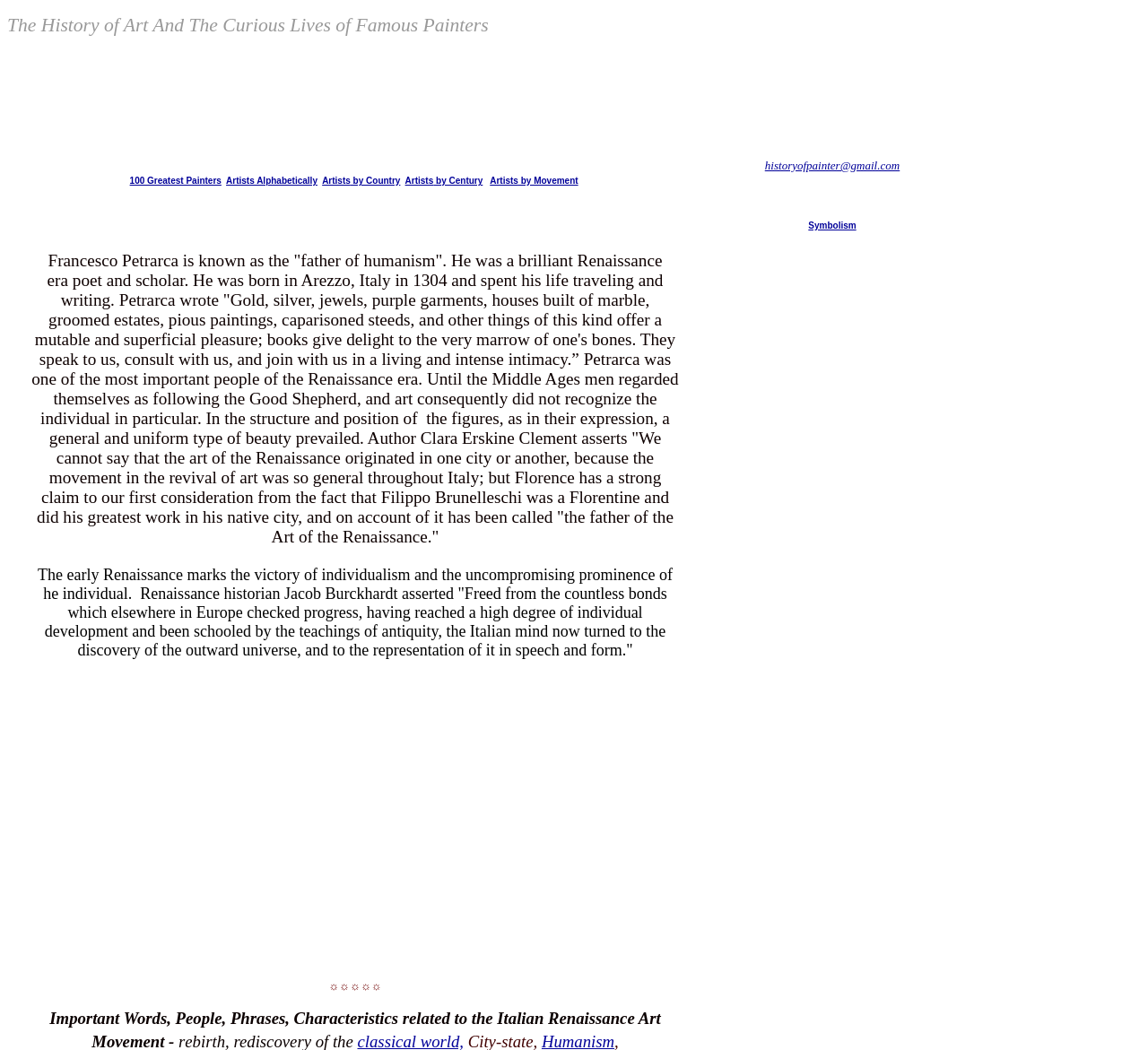Please locate the bounding box coordinates for the element that should be clicked to achieve the following instruction: "View Symbolism". Ensure the coordinates are given as four float numbers between 0 and 1, i.e., [left, top, right, bottom].

[0.704, 0.206, 0.746, 0.22]